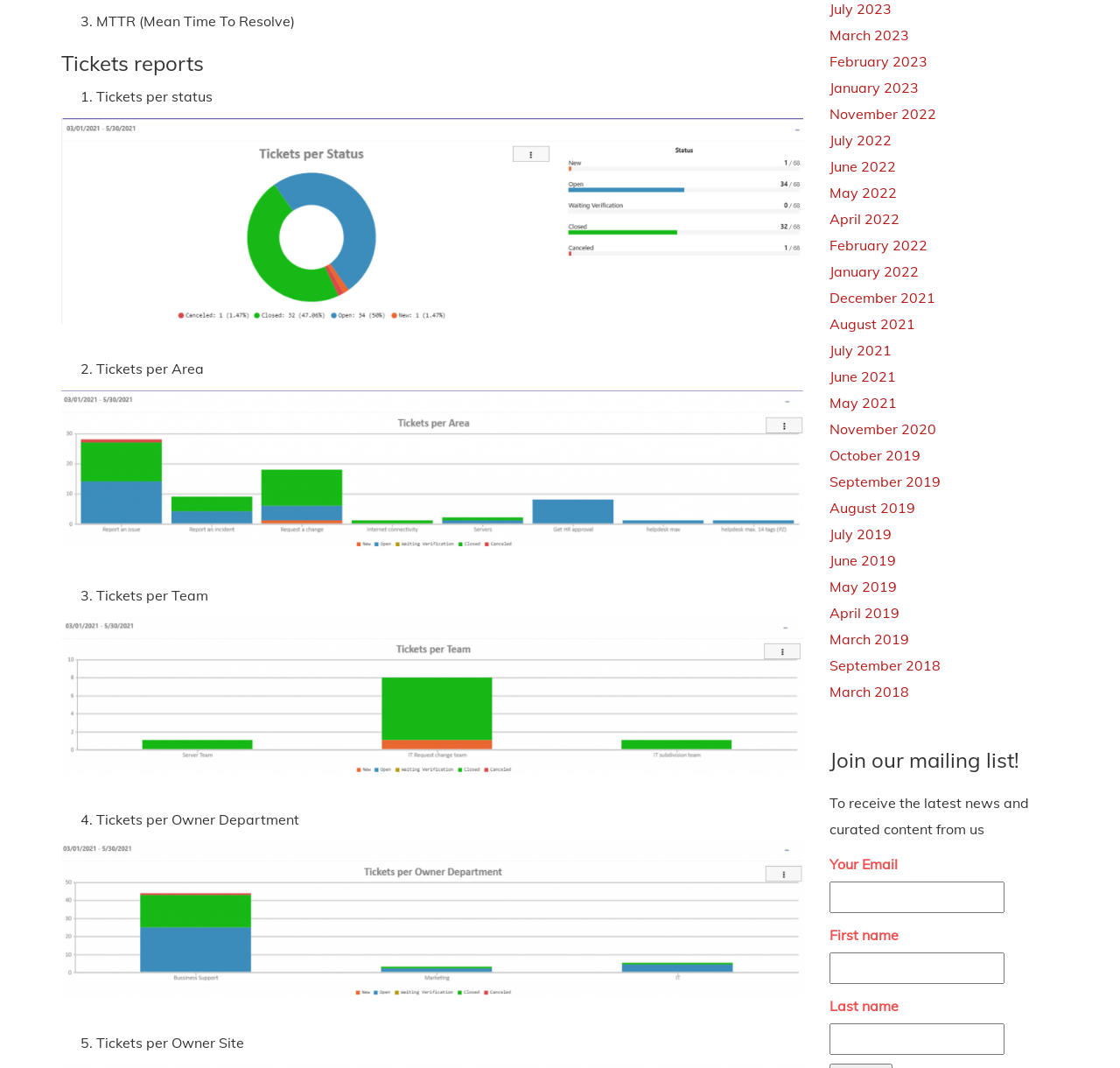Bounding box coordinates are specified in the format (top-left x, top-left y, bottom-right x, bottom-right y). All values are floating point numbers bounded between 0 and 1. Please provide the bounding box coordinate of the region this sentence describes: parent_node: Last name name="LNAME"

[0.74, 0.958, 0.896, 0.988]